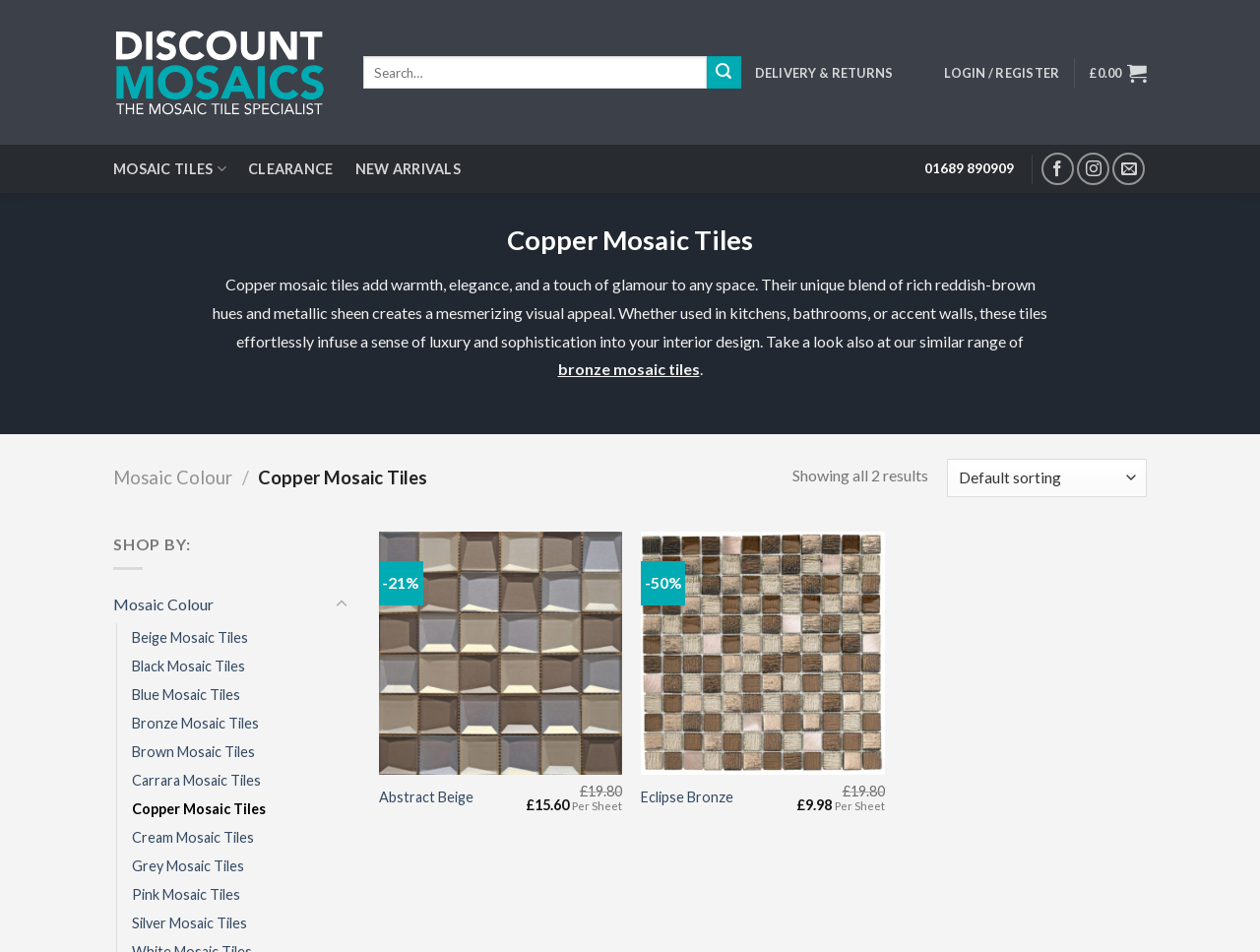Find the UI element described as: "Carrara Mosaic Tiles" and predict its bounding box coordinates. Ensure the coordinates are four float numbers between 0 and 1, [left, top, right, bottom].

[0.105, 0.804, 0.207, 0.834]